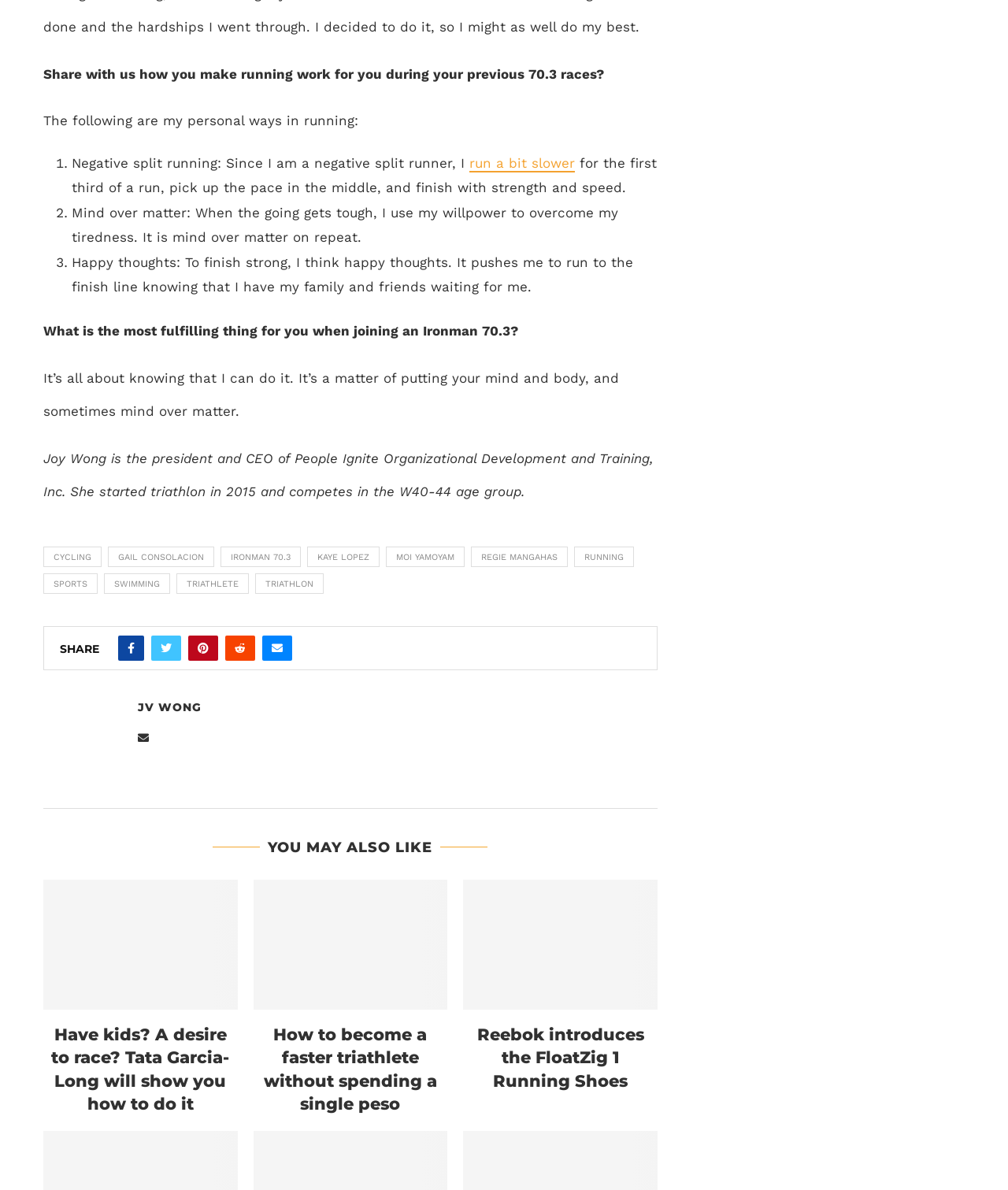Determine the coordinates of the bounding box that should be clicked to complete the instruction: "Click the 'SHARE' button". The coordinates should be represented by four float numbers between 0 and 1: [left, top, right, bottom].

[0.059, 0.54, 0.098, 0.552]